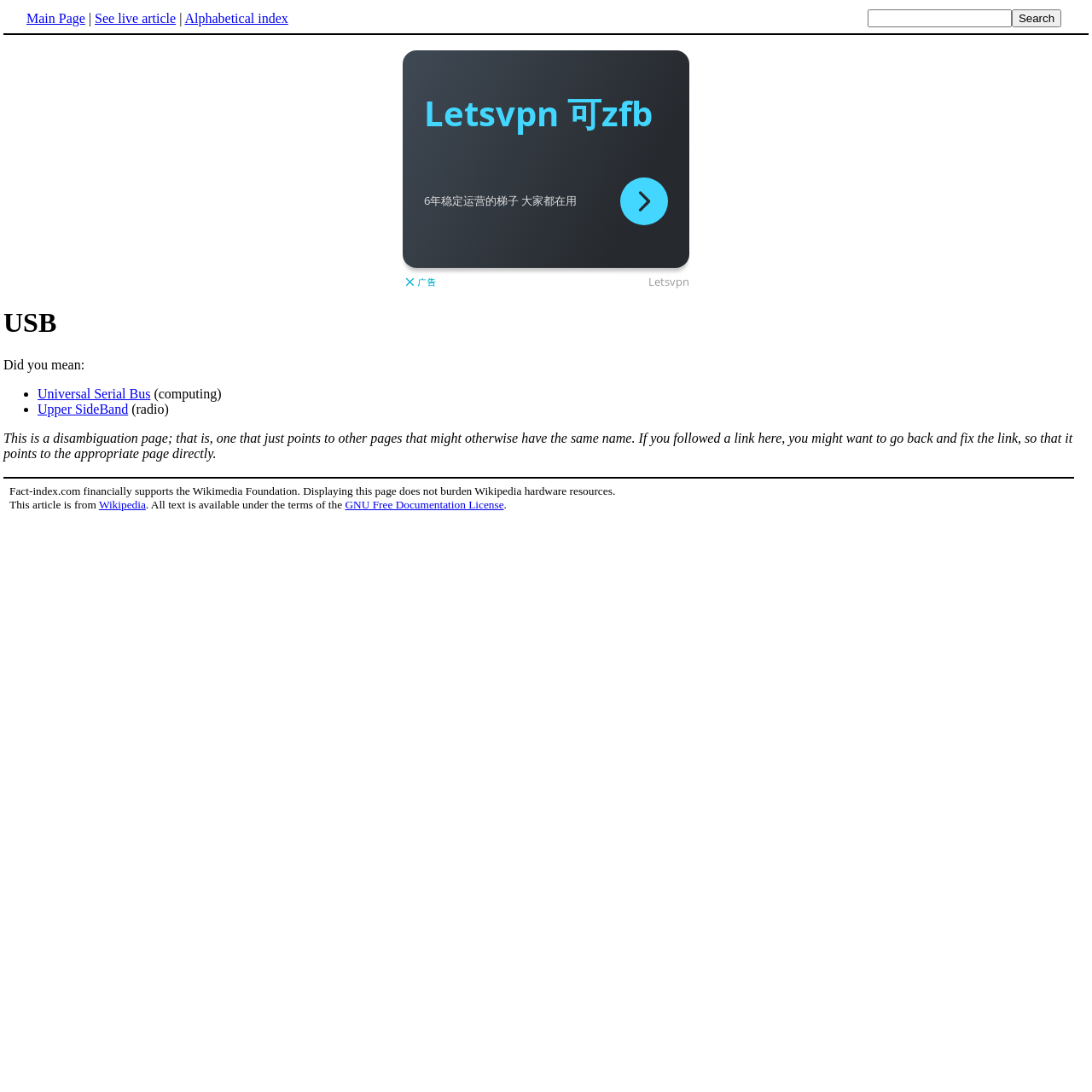Explain the webpage in detail, including its primary components.

This webpage is about USB, with a heading at the top center of the page. Below the heading, there is a search bar on the right side, consisting of a text box and a search button. On the left side, there are three links: "Main Page", "See live article", and "Alphabetical index", which are aligned horizontally.

Above the search bar, there is an advertisement iframe, taking up a significant portion of the page. Below the search bar, there is a section with a question "Did you mean:" followed by two bullet points, each containing a link to a different meaning of "USB", one related to computing and the other to radio.

Further down, there is a paragraph of text explaining that this is a disambiguation page, and users may want to fix the link to point to the appropriate page directly. Below this paragraph, there is a table with a single row, containing a cell with a message about financially supporting the Wikimedia Foundation, along with links to Wikipedia and the GNU Free Documentation License.